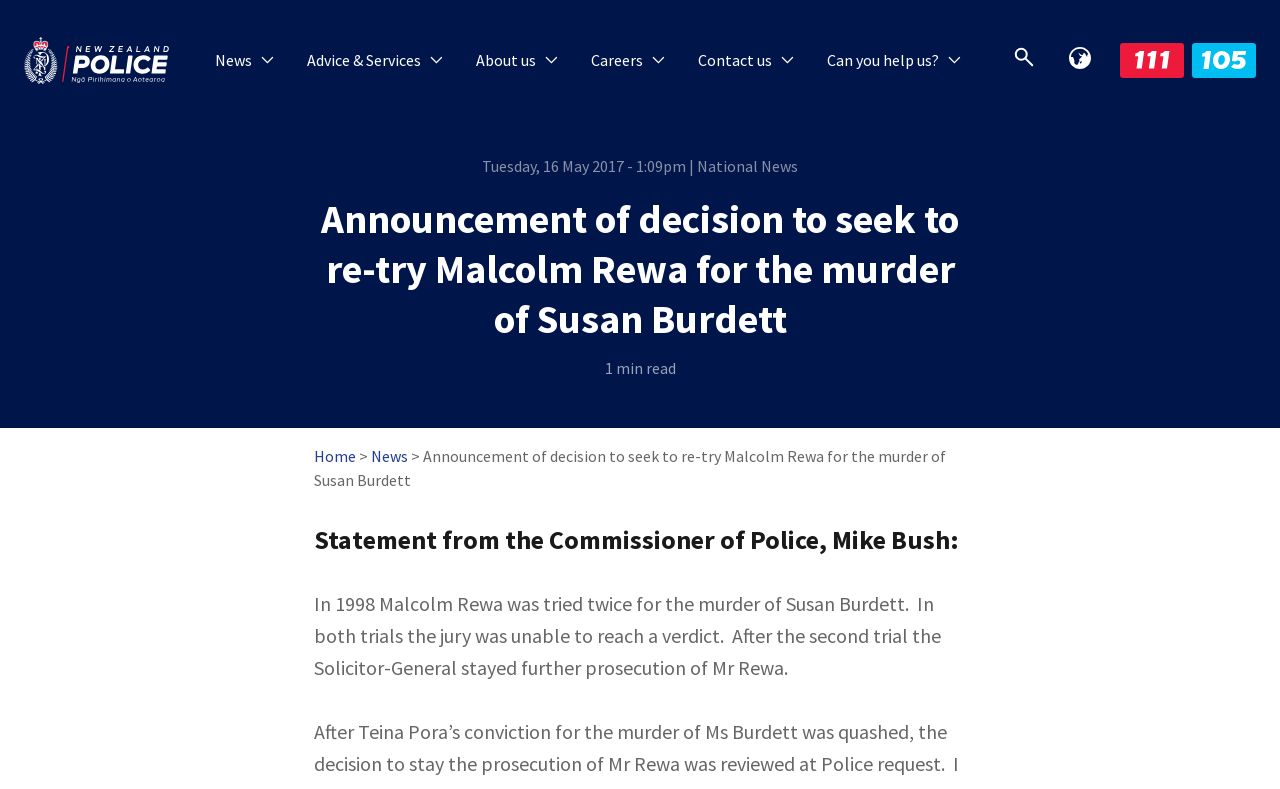What is the date of the news article?
Please use the visual content to give a single word or phrase answer.

Tuesday, 16 May 2017